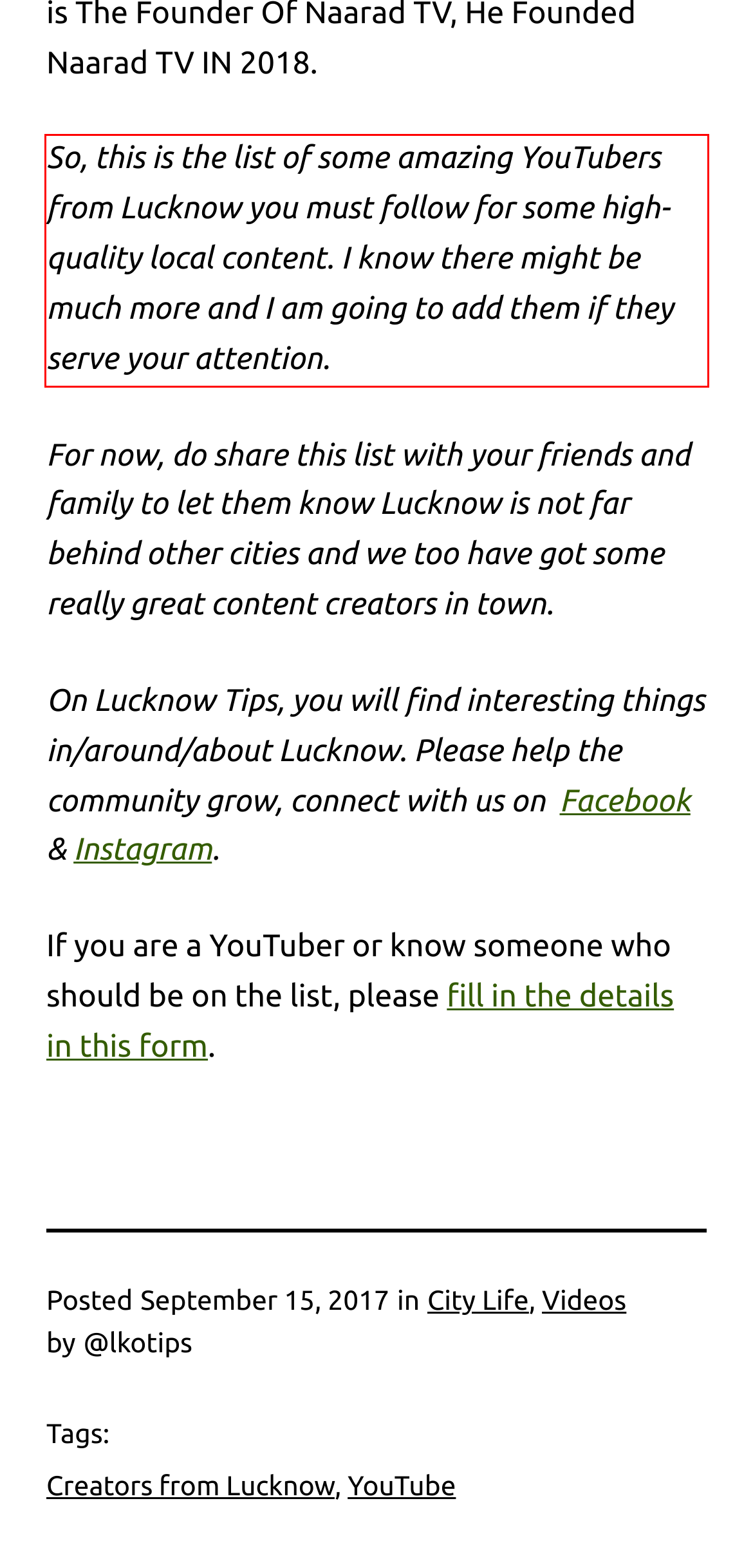Identify and transcribe the text content enclosed by the red bounding box in the given screenshot.

So, this is the list of some amazing YouTubers from Lucknow you must follow for some high-quality local content. I know there might be much more and I am going to add them if they serve your attention.